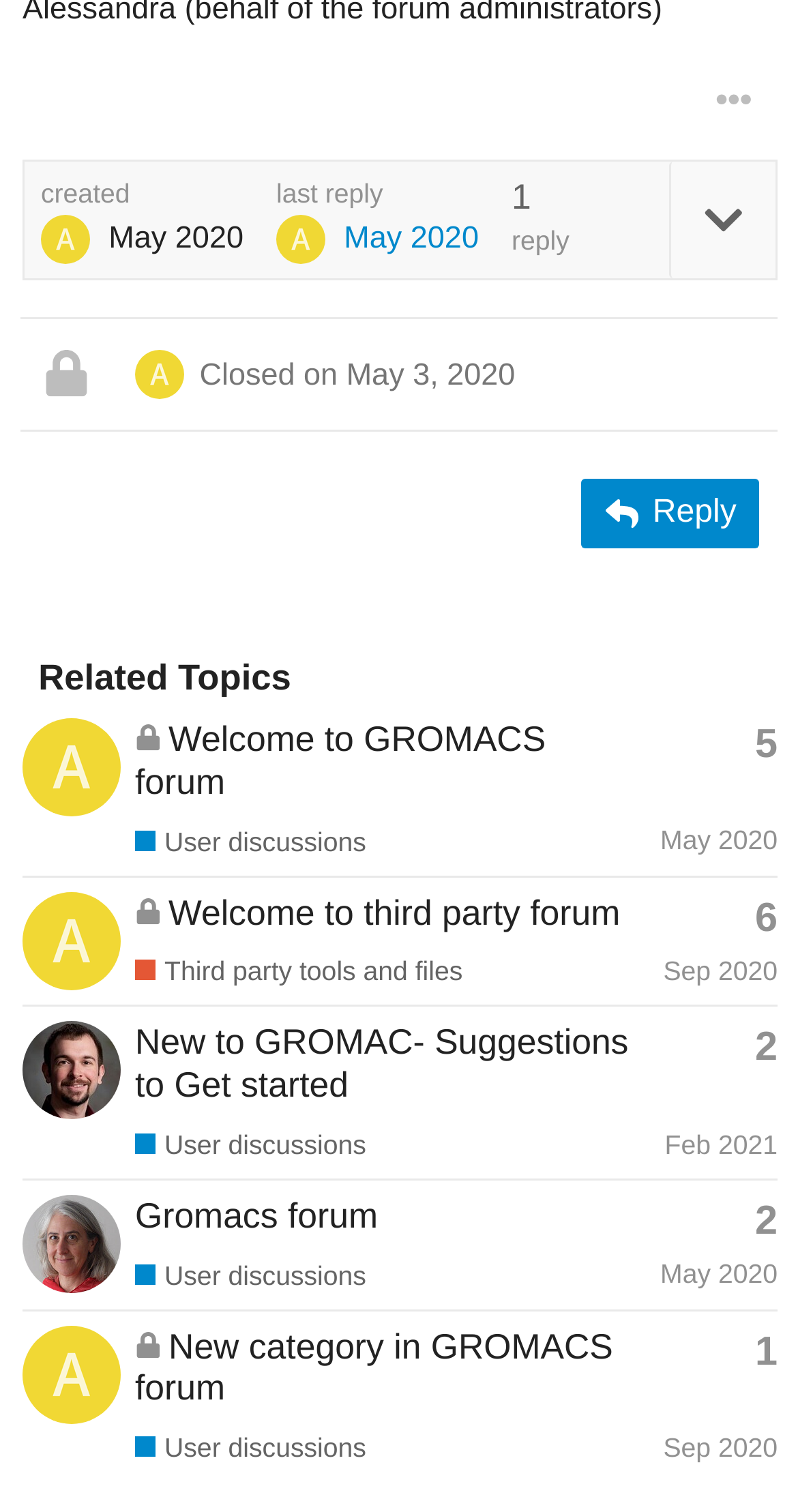Identify the bounding box for the described UI element. Provide the coordinates in (top-left x, top-left y, bottom-right x, bottom-right y) format with values ranging from 0 to 1: last reply May 2020

[0.346, 0.118, 0.6, 0.175]